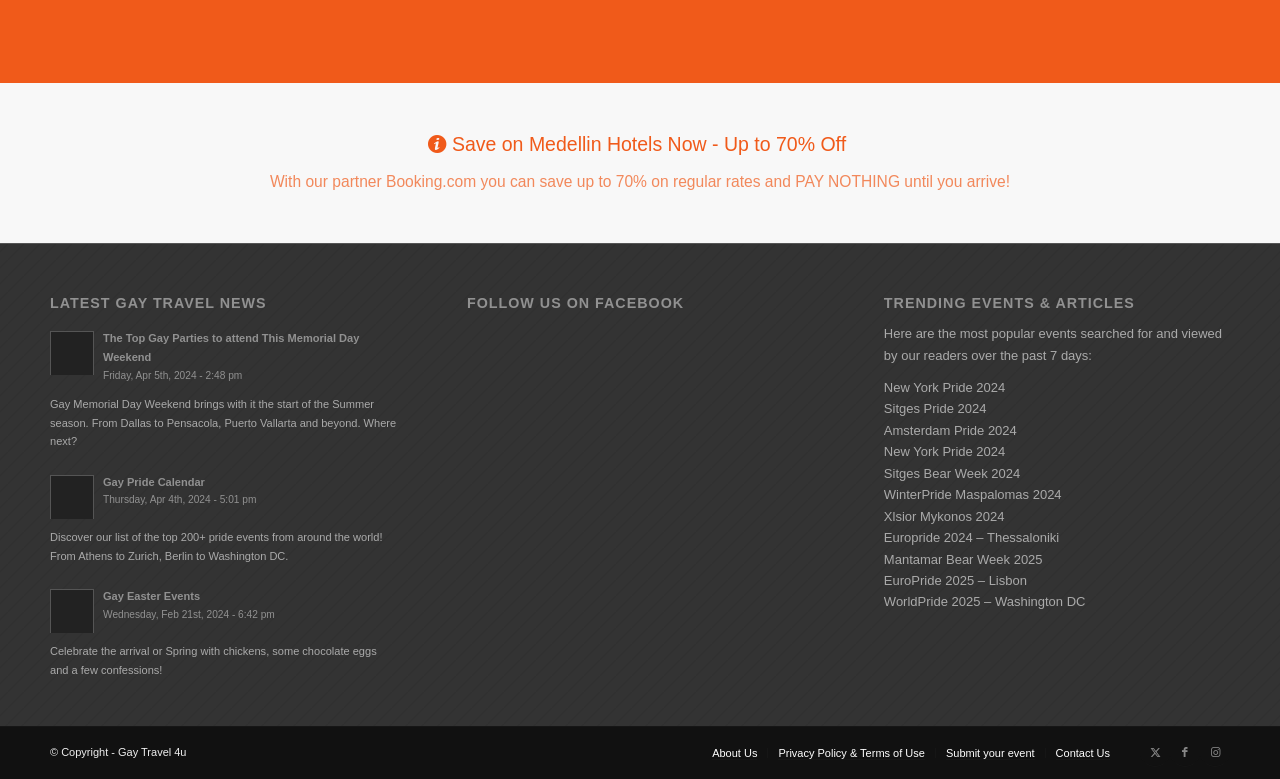What is the purpose of the 'Save on Medellin Hotels Now' link?
Provide a fully detailed and comprehensive answer to the question.

The link 'Save on Medellin Hotels Now' is likely intended to allow users to book hotels in Medellin, potentially with a discount, as it mentions 'Up to 70% Off'.